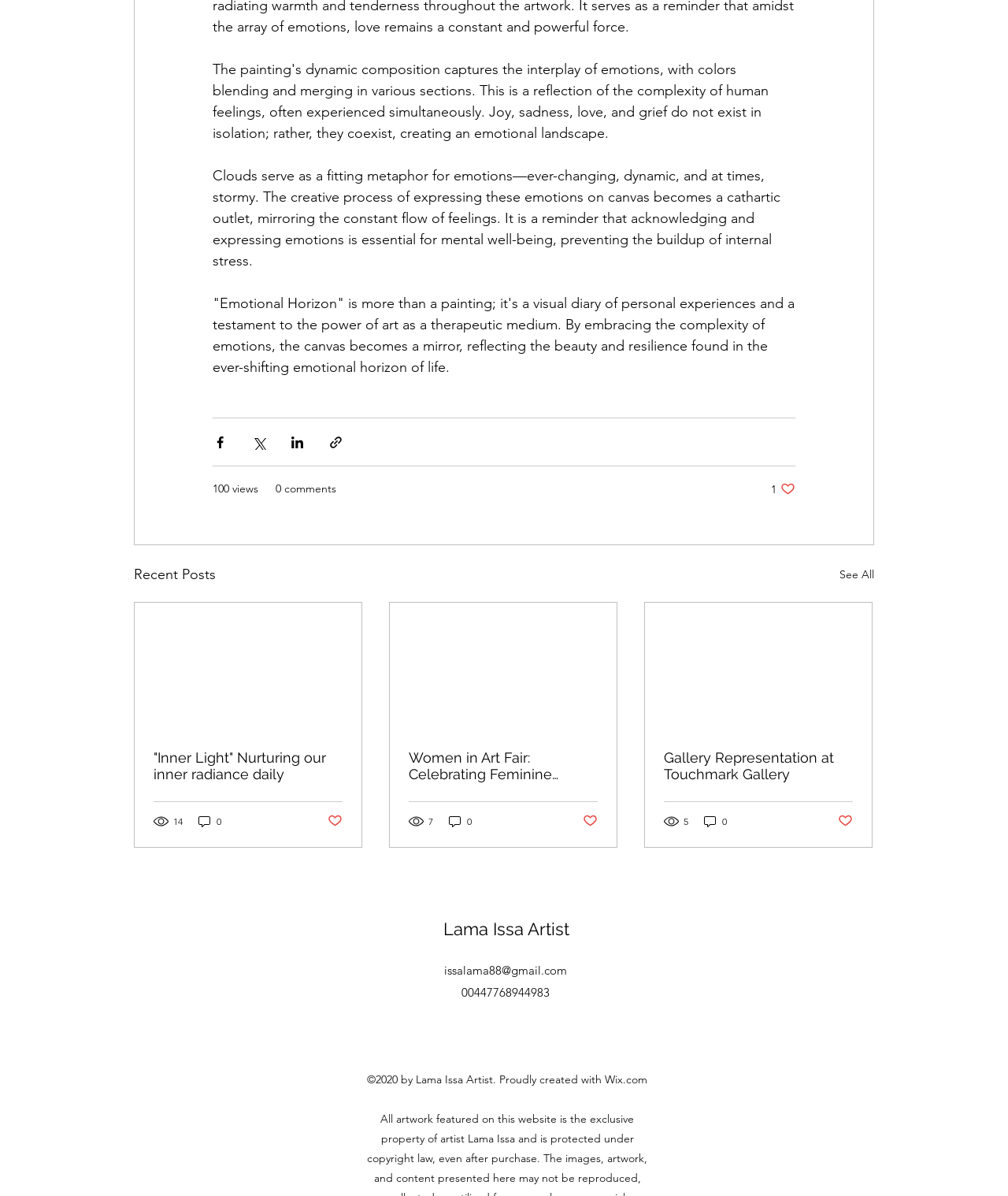Provide the bounding box coordinates of the HTML element described as: "100 views". The bounding box coordinates should be four float numbers between 0 and 1, i.e., [left, top, right, bottom].

[0.211, 0.402, 0.256, 0.416]